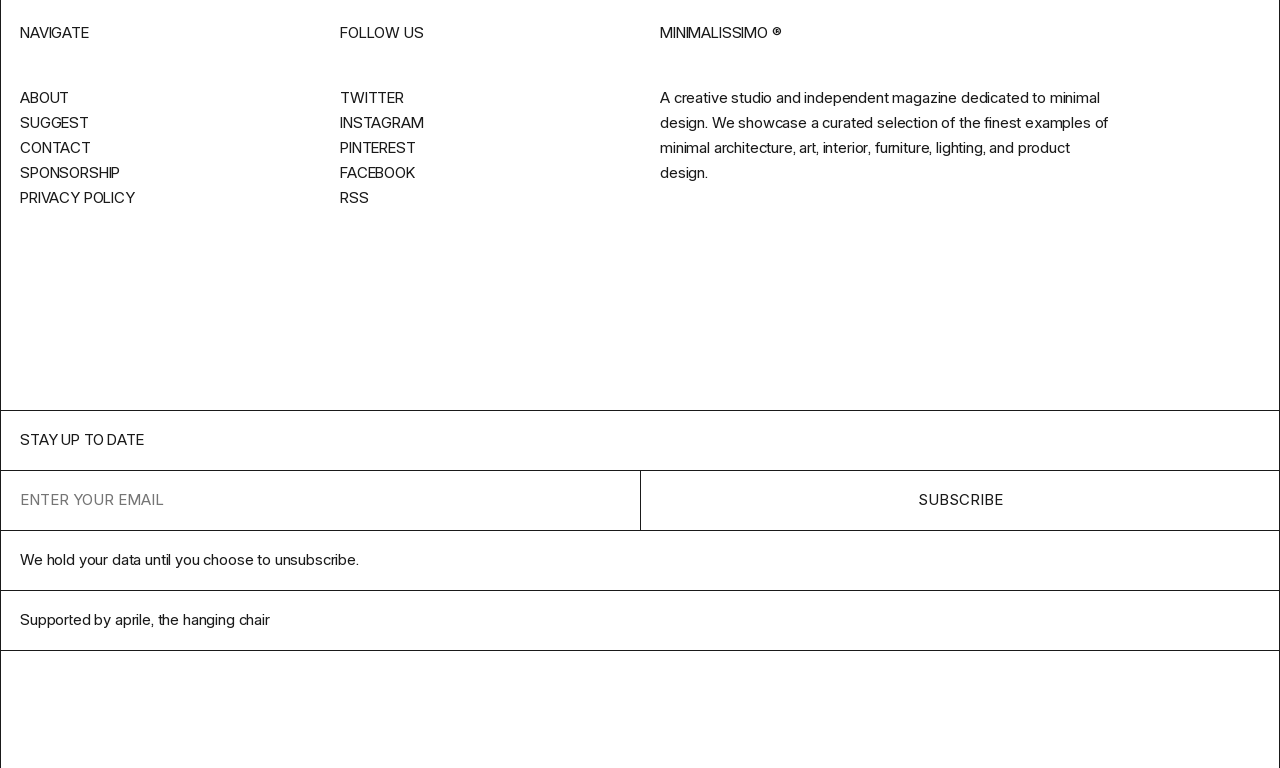Find the coordinates for the bounding box of the element with this description: "Twitter".

[0.266, 0.115, 0.316, 0.139]